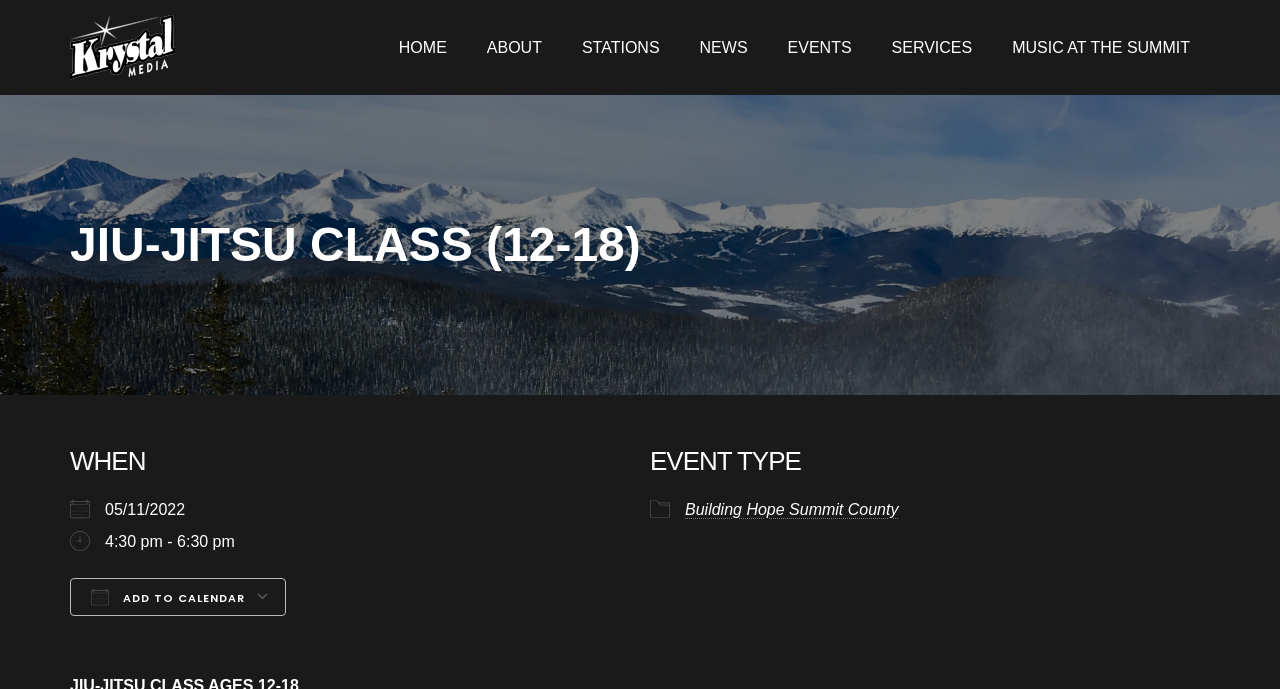Identify the bounding box coordinates of the region that needs to be clicked to carry out this instruction: "Click Krystal Media logo". Provide these coordinates as four float numbers ranging from 0 to 1, i.e., [left, top, right, bottom].

[0.055, 0.022, 0.137, 0.116]